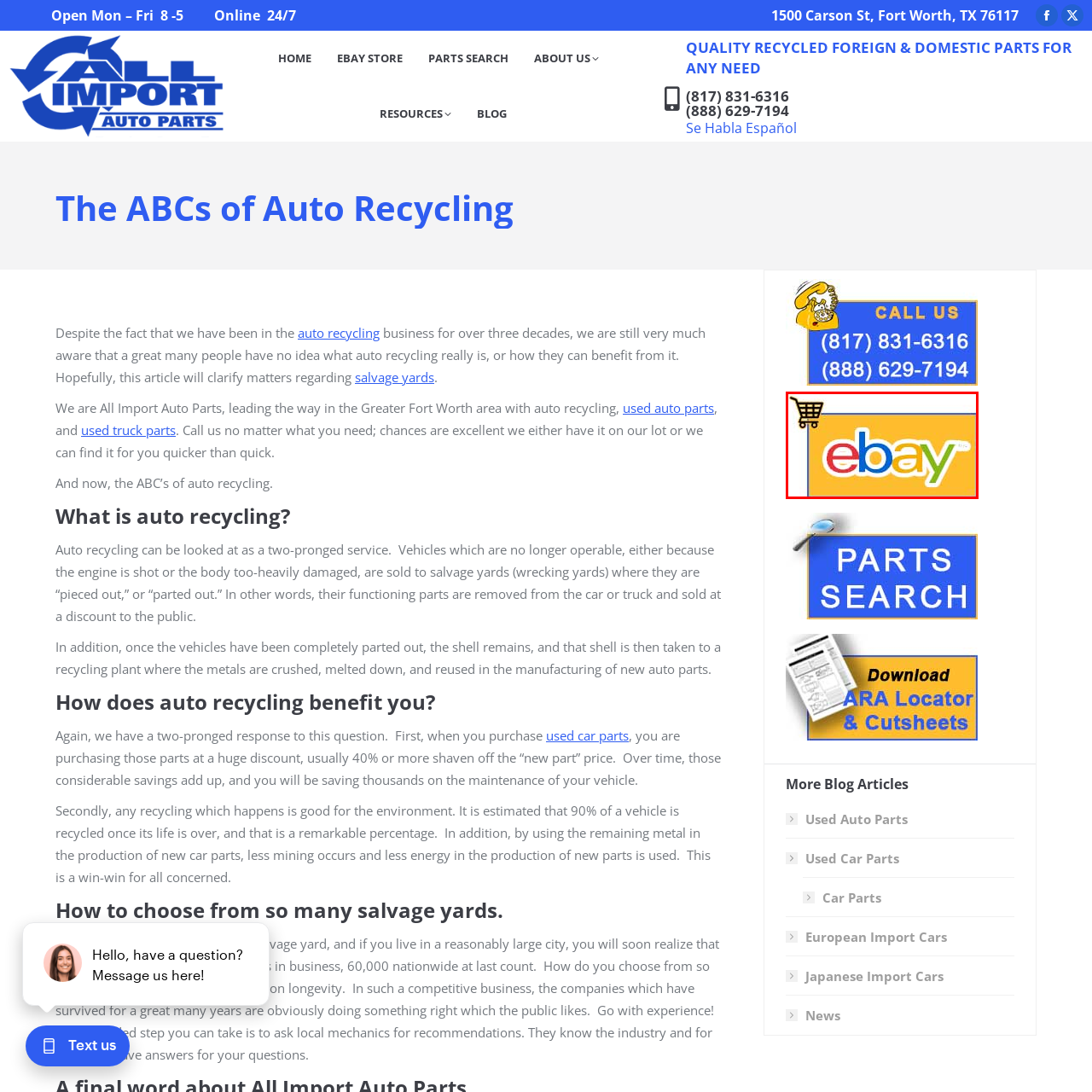Consider the image within the red frame and reply with a brief answer: What is the icon positioned in the top left corner?

shopping cart